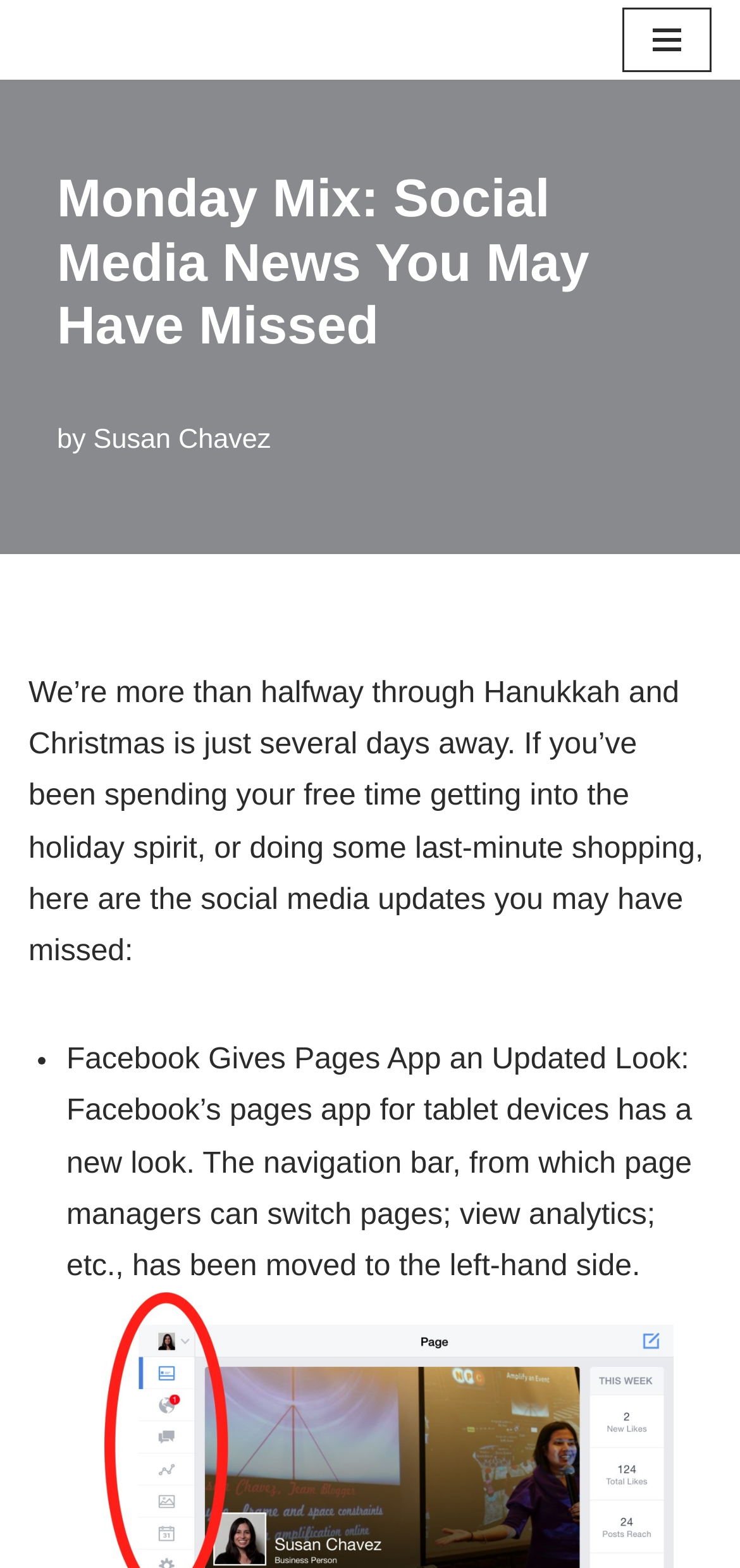Provide a brief response to the question using a single word or phrase: 
What is the author of the article?

Susan Chavez